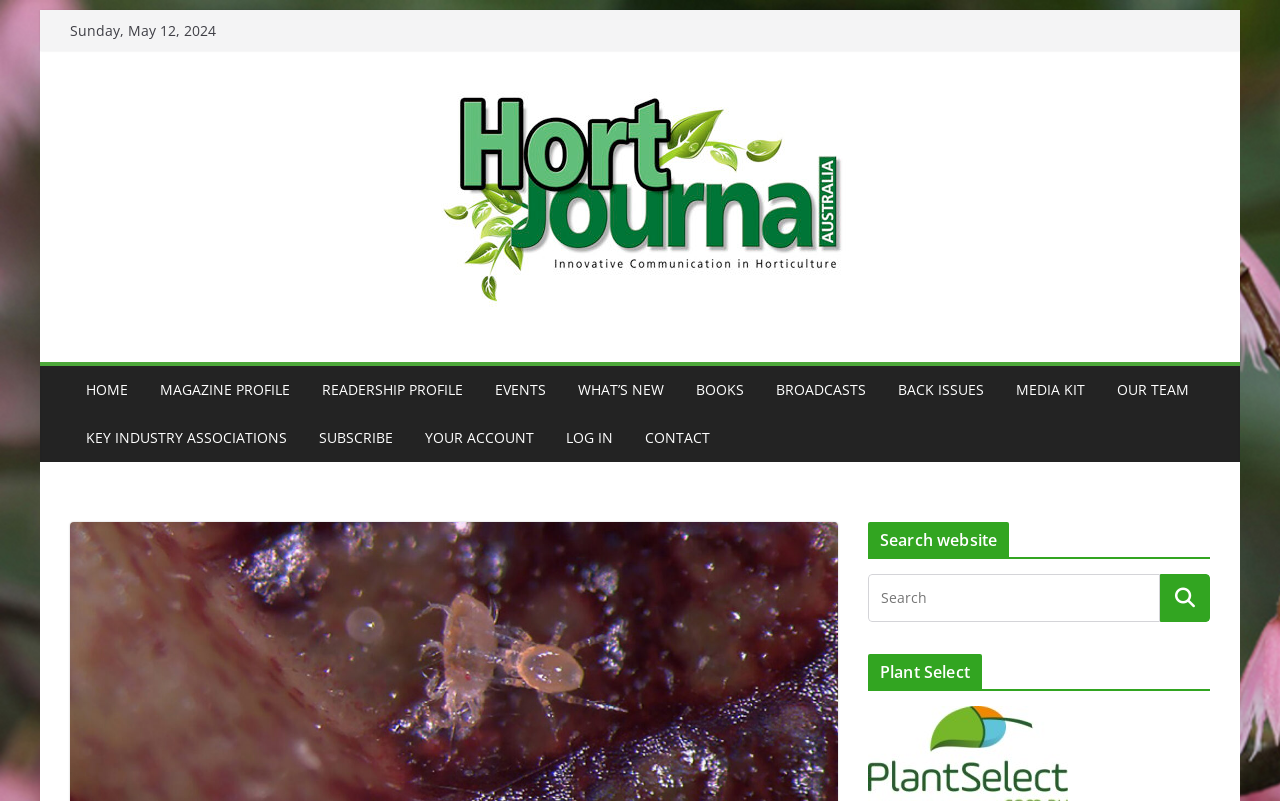Please locate the bounding box coordinates of the element that should be clicked to complete the given instruction: "Subscribe".

[0.249, 0.53, 0.307, 0.565]